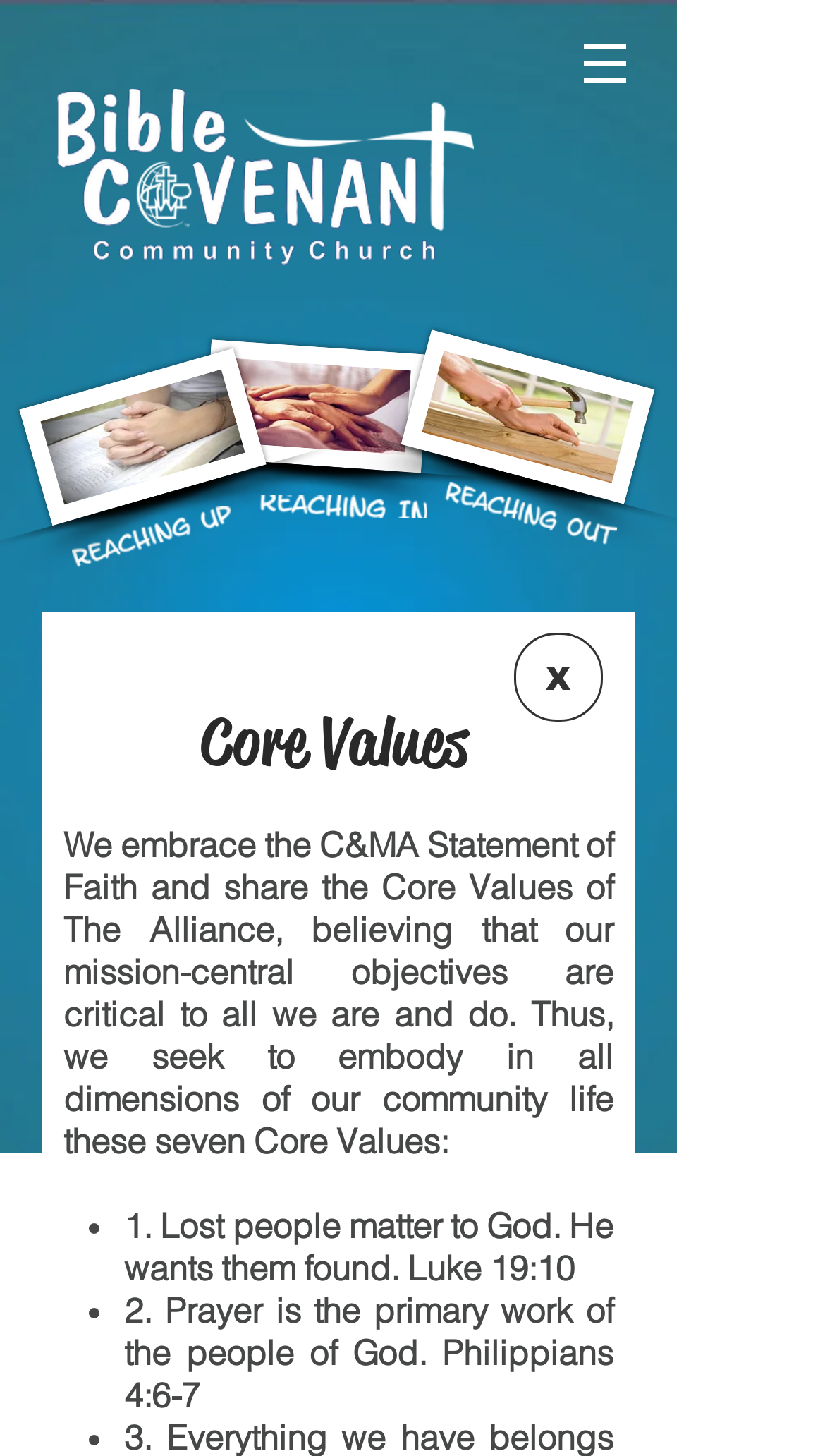Answer in one word or a short phrase: 
What are the three core values categories?

Reaching Up, Reaching In, Reaching Out